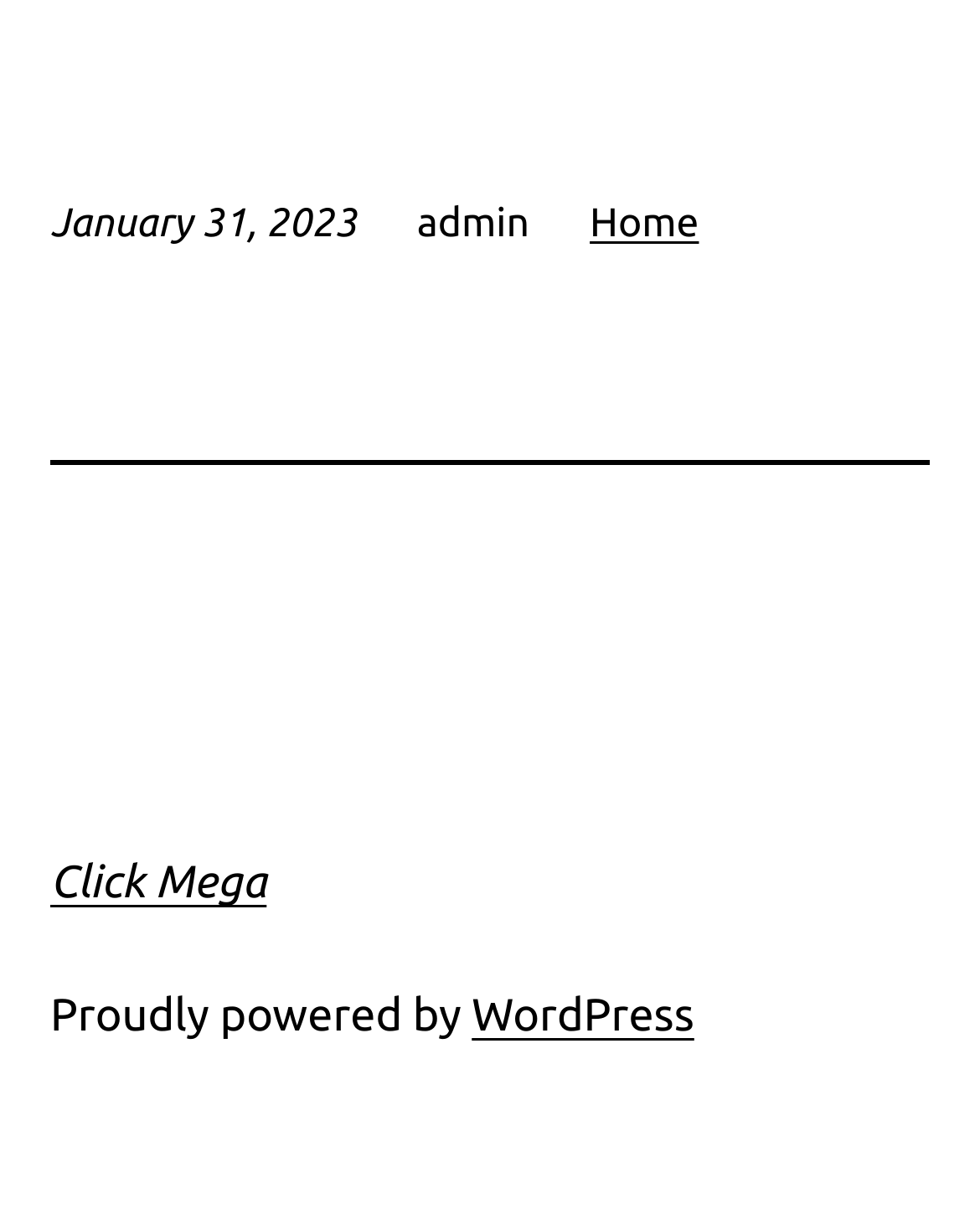What is the name of the link above the 'Proudly powered by' phrase?
Please provide a single word or phrase based on the screenshot.

Click Mega